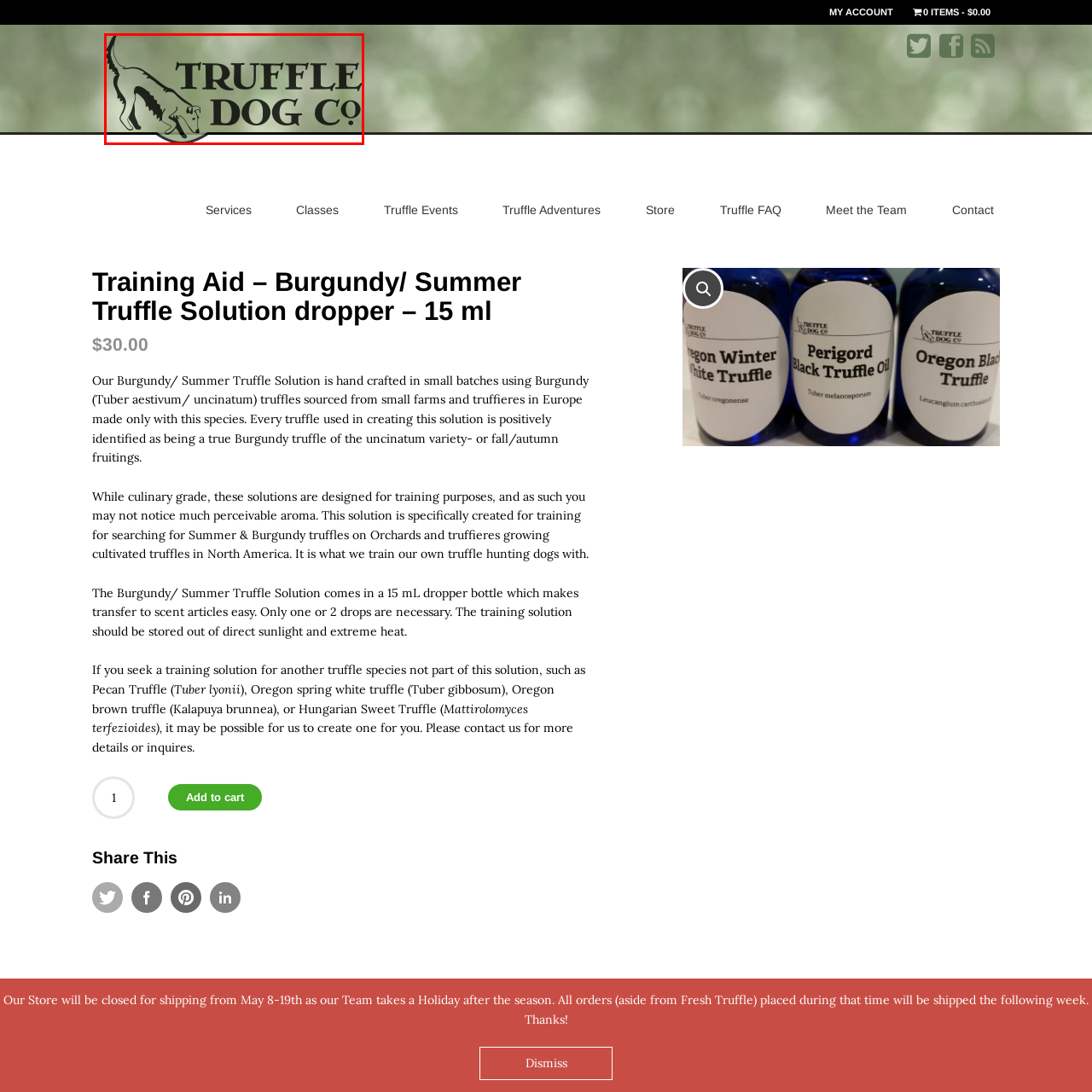Pay attention to the area highlighted by the red boundary and answer the question with a single word or short phrase: 
What is the background color of the logo?

Green